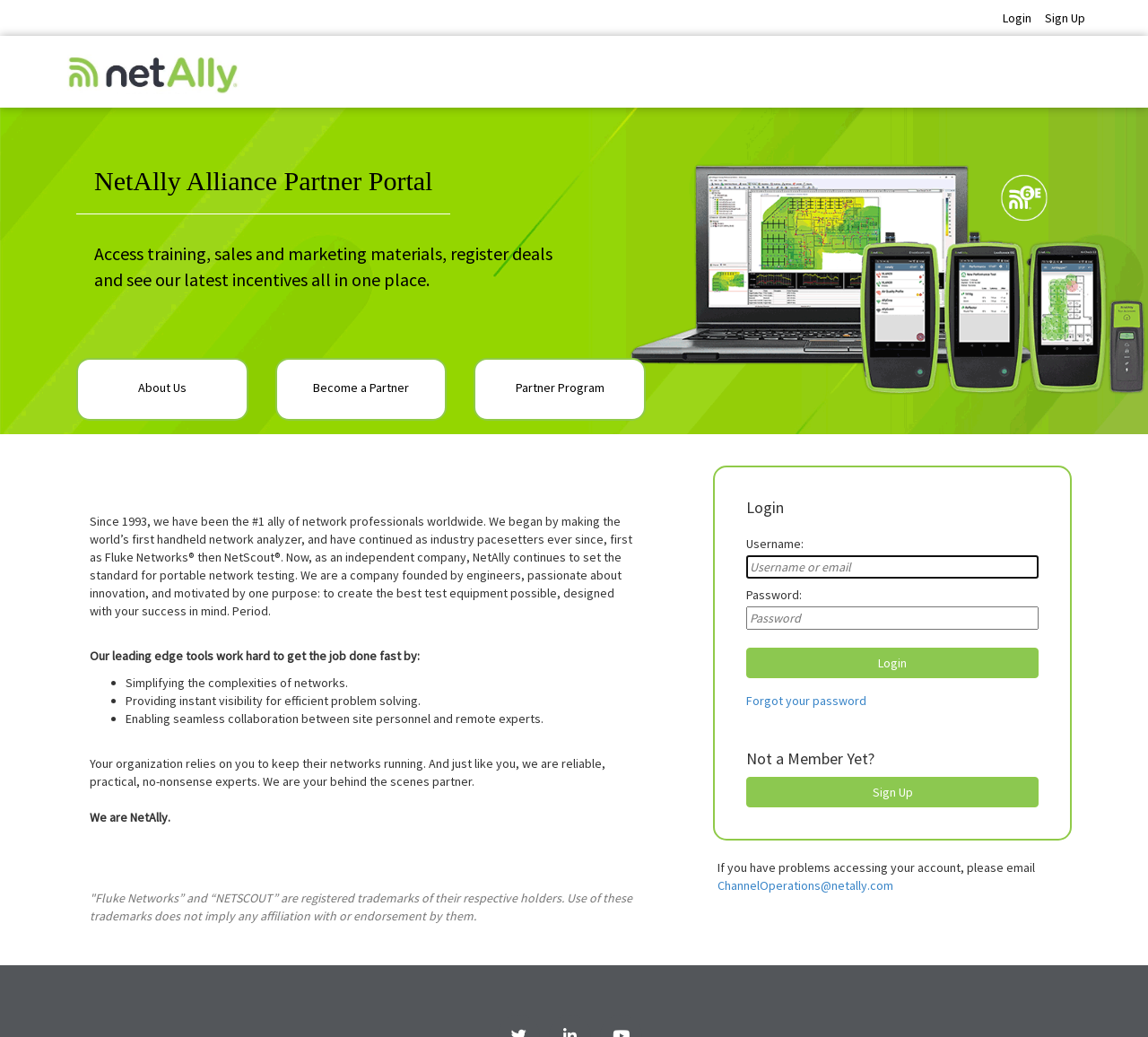What is the company's history?
From the screenshot, supply a one-word or short-phrase answer.

Founded by engineers in 1993